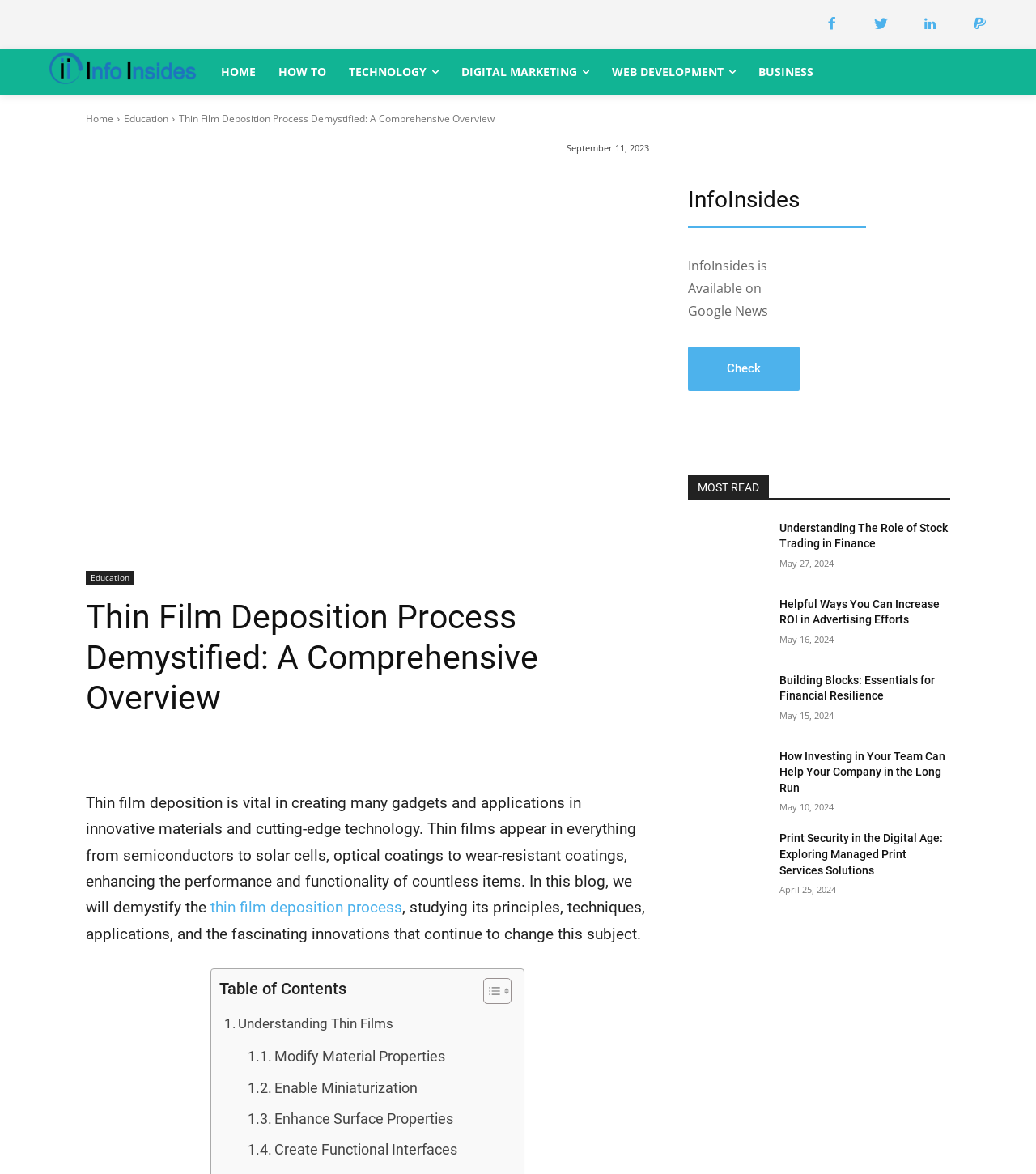What is the name of the website?
Based on the content of the image, thoroughly explain and answer the question.

The name of the website can be found at the top left corner of the webpage, where it says 'Infoinsides' with a logo.